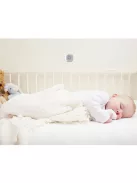Give a thorough and detailed caption for the image.

In this serene image, a peaceful baby is seen sleeping soundly in a crib, comfortably wrapped in a soft, light-colored blanket. The gentle ambiance is accentuated by the soft textures of the blanket and the subtle warmth of the nursery setting. Nearby, a plush teddy bear adds a touch of warmth and companionship, while a small wall-mounted sensor is visible in the background. This setup highlights a safe and monitored sleeping environment, showcasing the harmony of comfort and care in a child's space.